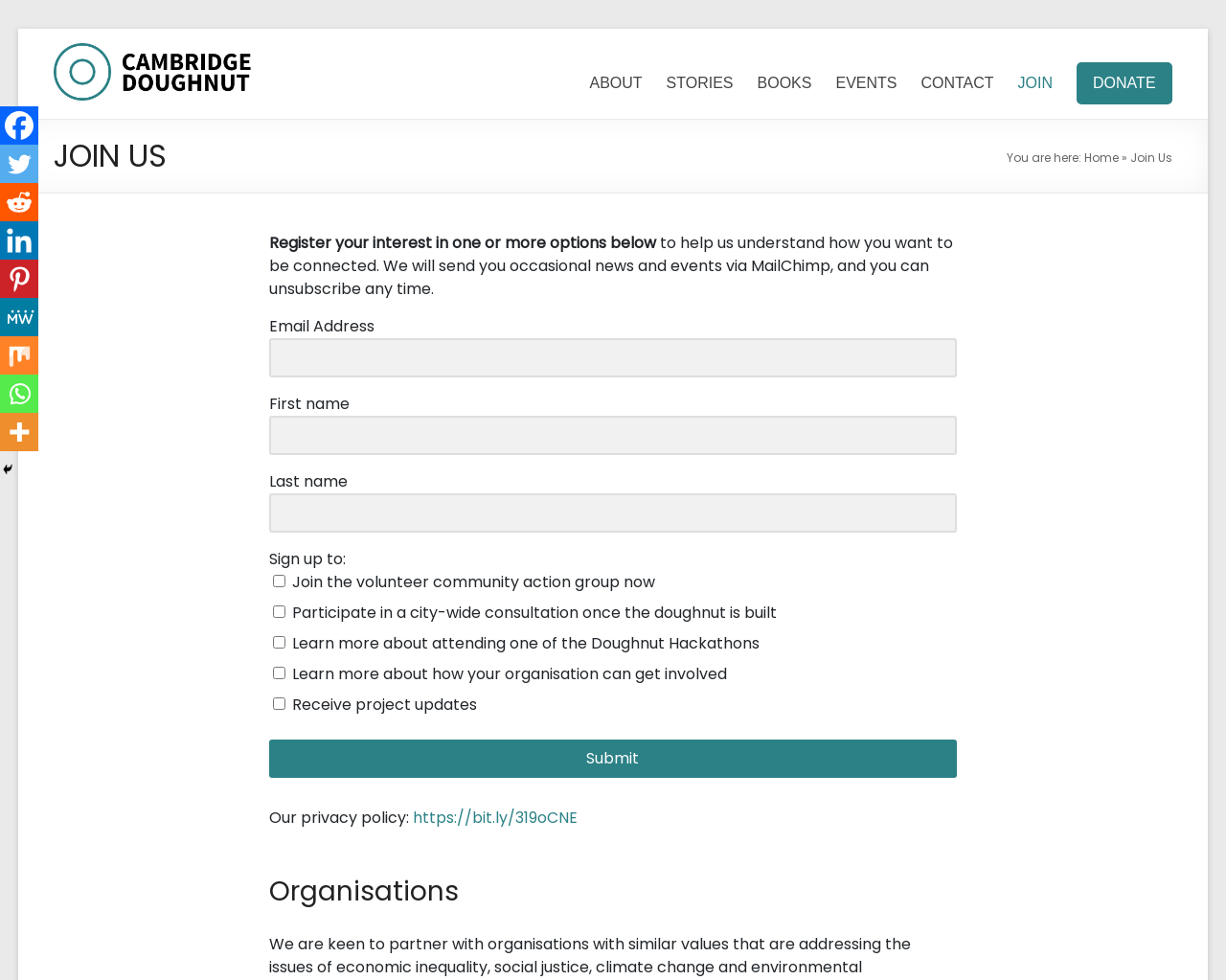Given the element description: "electronic book review", predict the bounding box coordinates of the UI element it refers to, using four float numbers between 0 and 1, i.e., [left, top, right, bottom].

None